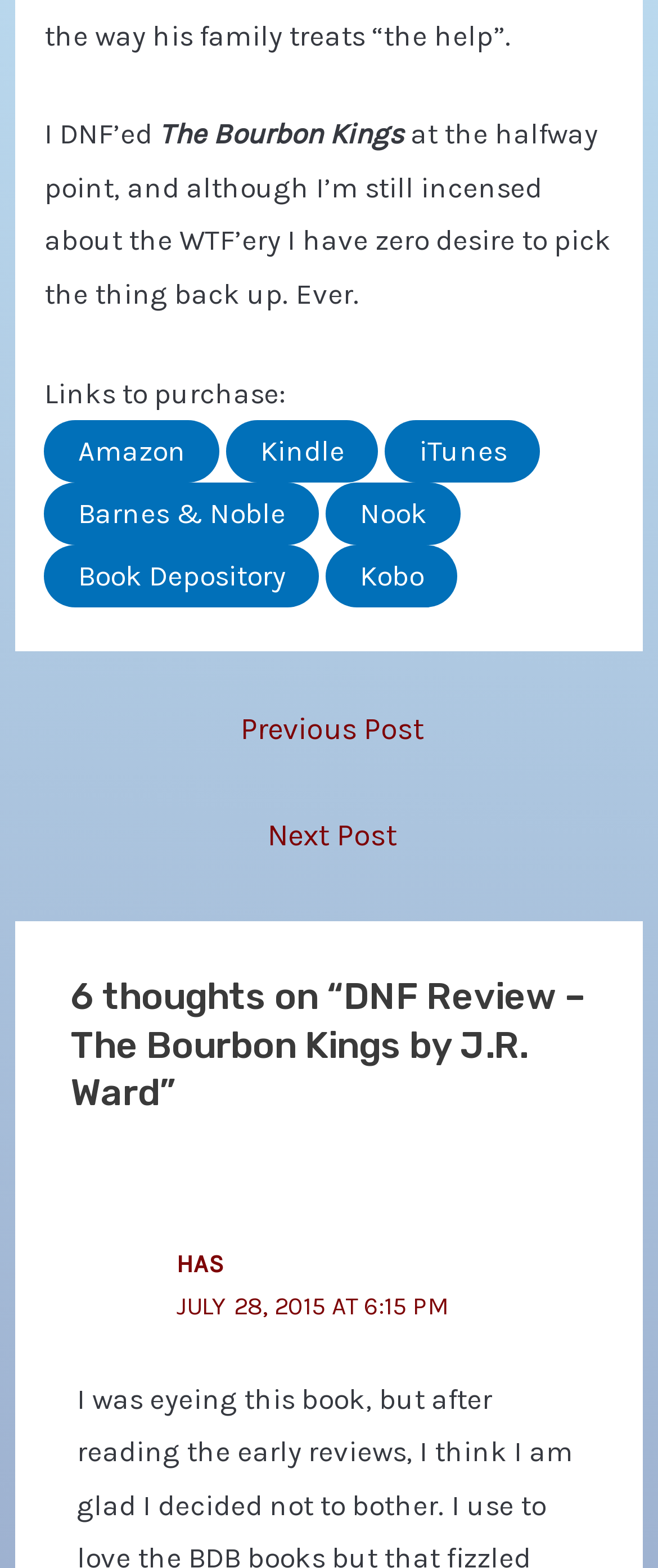Identify the bounding box coordinates for the region of the element that should be clicked to carry out the instruction: "Click on Barnes & Noble to purchase the book". The bounding box coordinates should be four float numbers between 0 and 1, i.e., [left, top, right, bottom].

[0.067, 0.317, 0.485, 0.338]